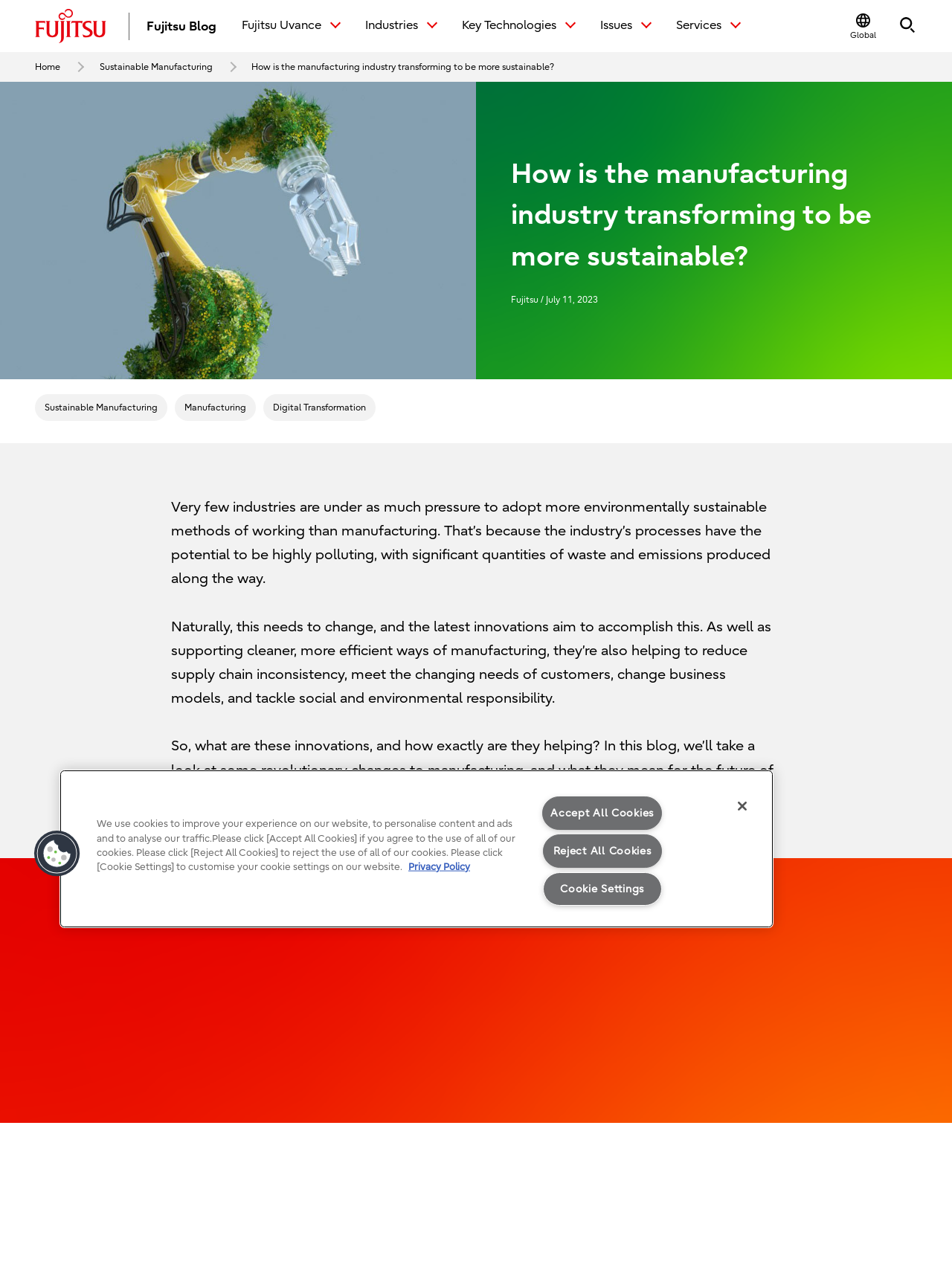Please identify the coordinates of the bounding box that should be clicked to fulfill this instruction: "Click on 'Subscribe'".

None